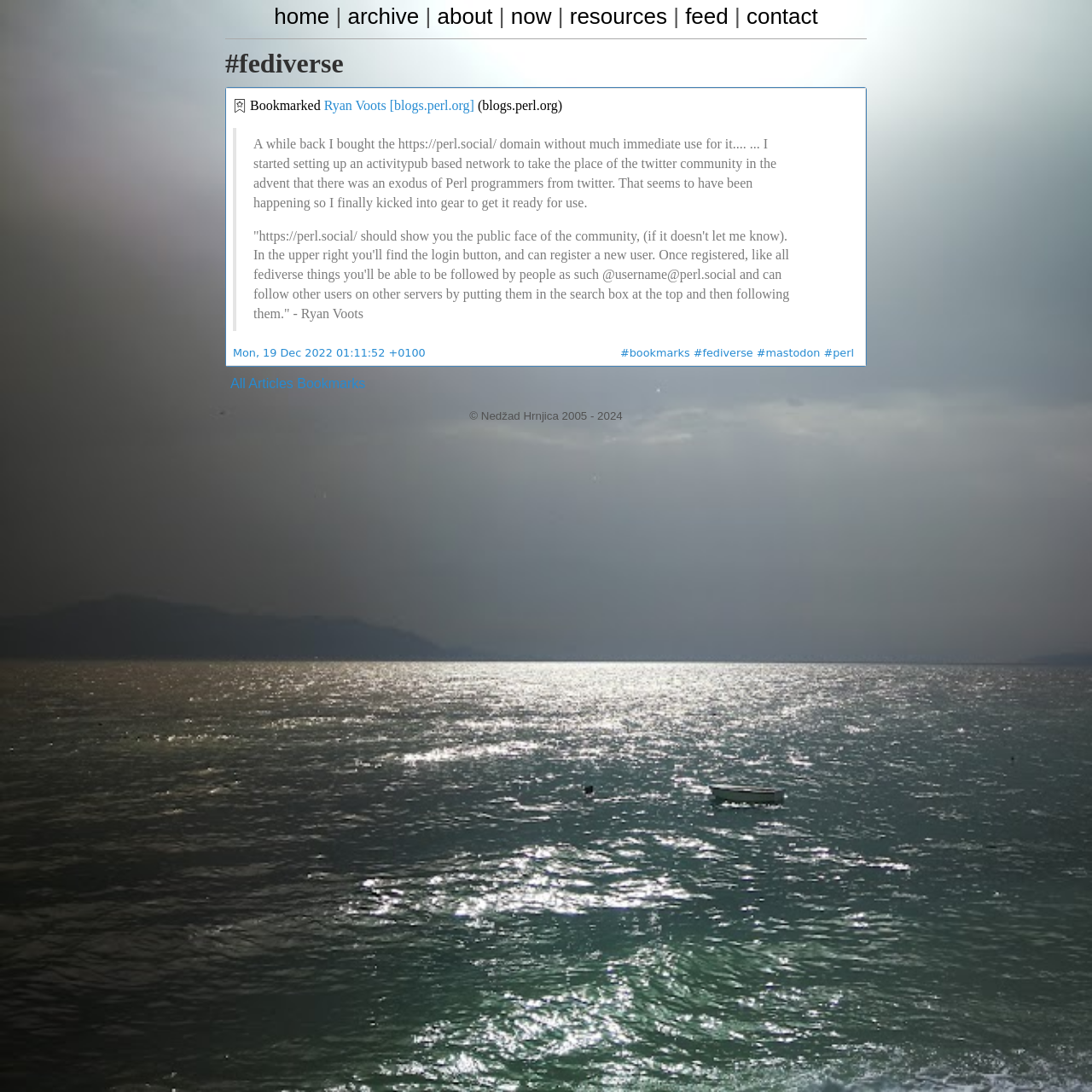Please determine the bounding box coordinates of the element to click in order to execute the following instruction: "go to home page". The coordinates should be four float numbers between 0 and 1, specified as [left, top, right, bottom].

[0.251, 0.003, 0.302, 0.027]